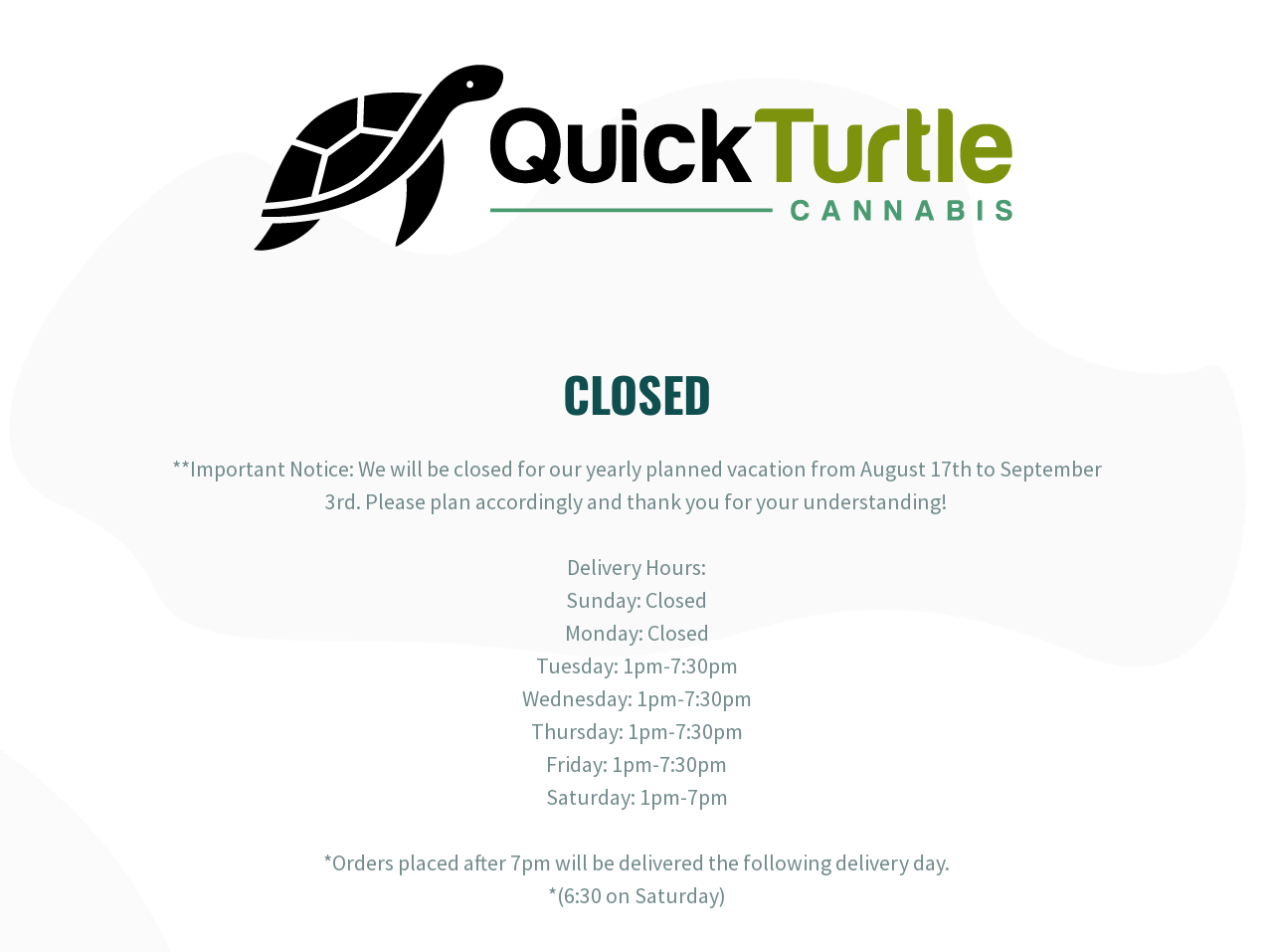Analyze the image and answer the question with as much detail as possible: 
Is the store open on Sundays?

The webpage lists the delivery hours for each day of the week, and according to the list, the store is closed on Sundays.